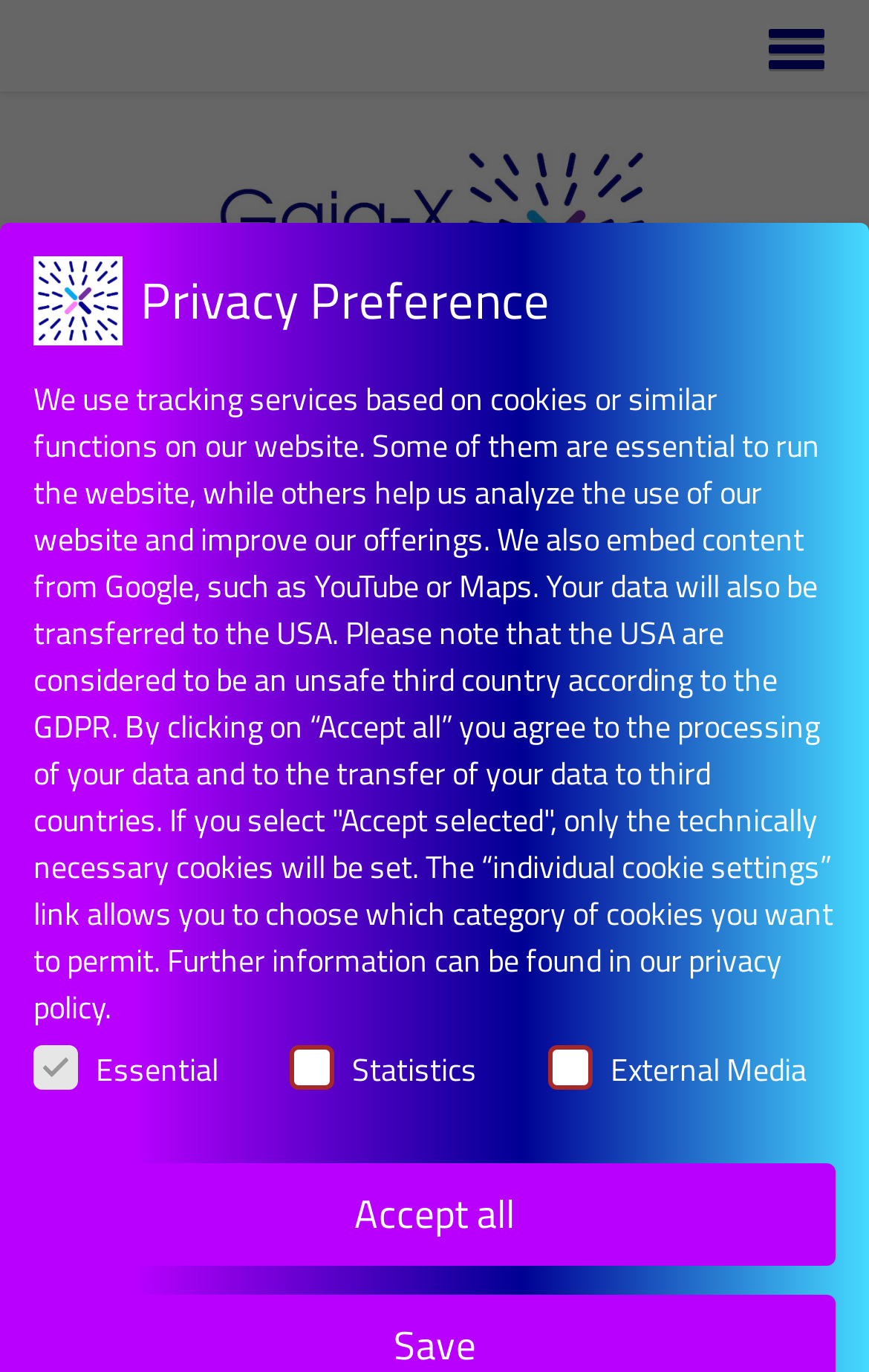Please answer the following query using a single word or phrase: 
What is the date of the panel discussion?

24 February 2022